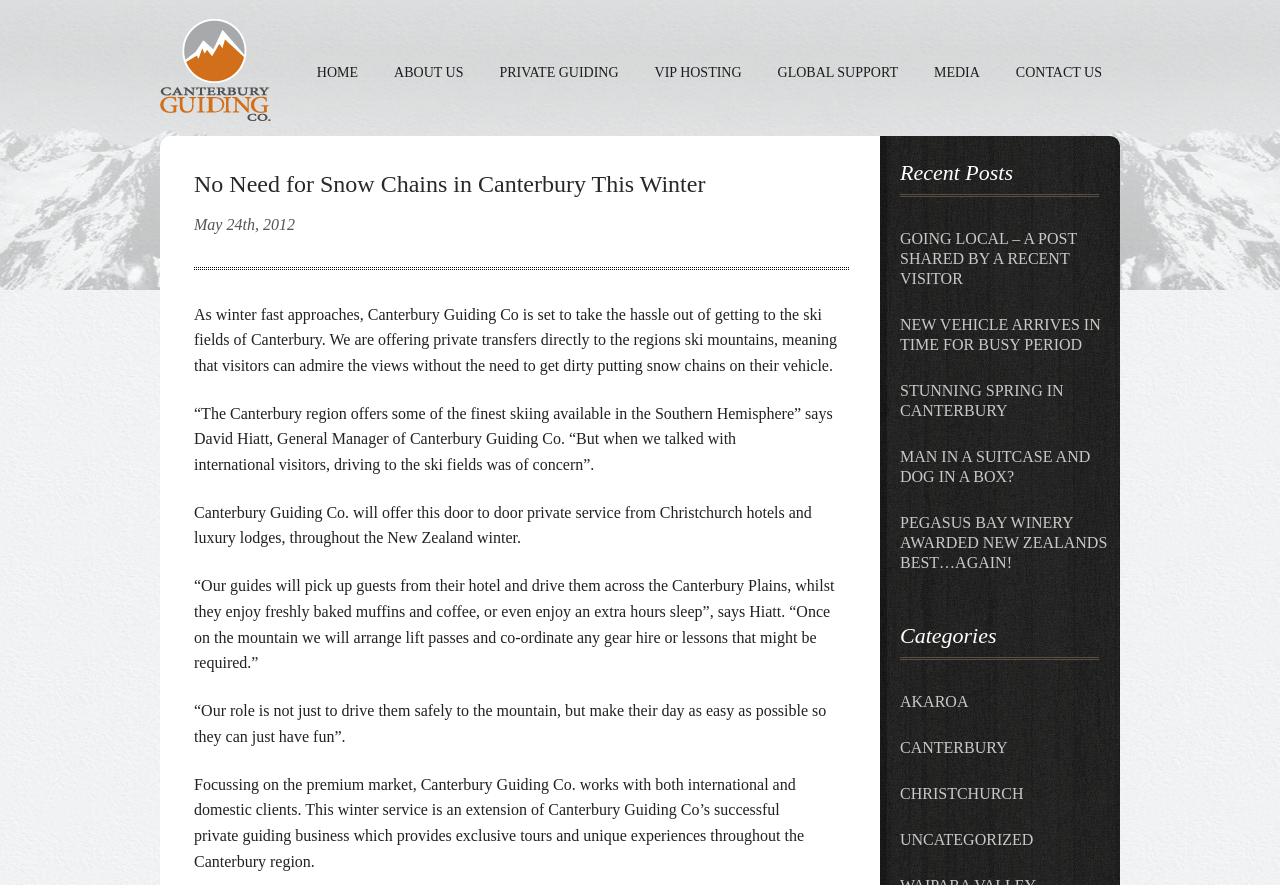Can you specify the bounding box coordinates of the area that needs to be clicked to fulfill the following instruction: "View the Recent Posts section"?

[0.703, 0.179, 0.859, 0.236]